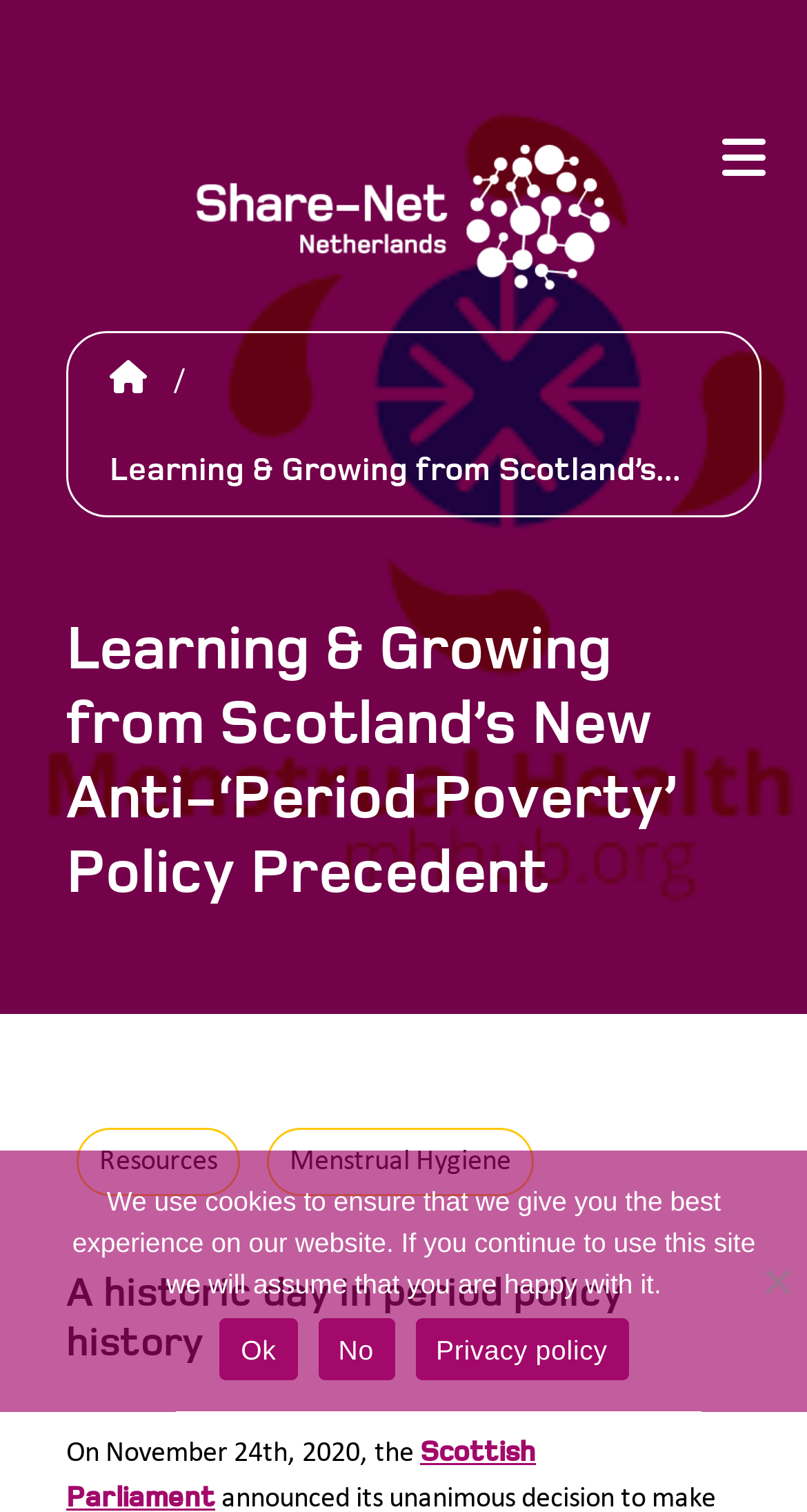Provide a brief response to the question below using a single word or phrase: 
What is the category of resources mentioned in the webpage?

Resources